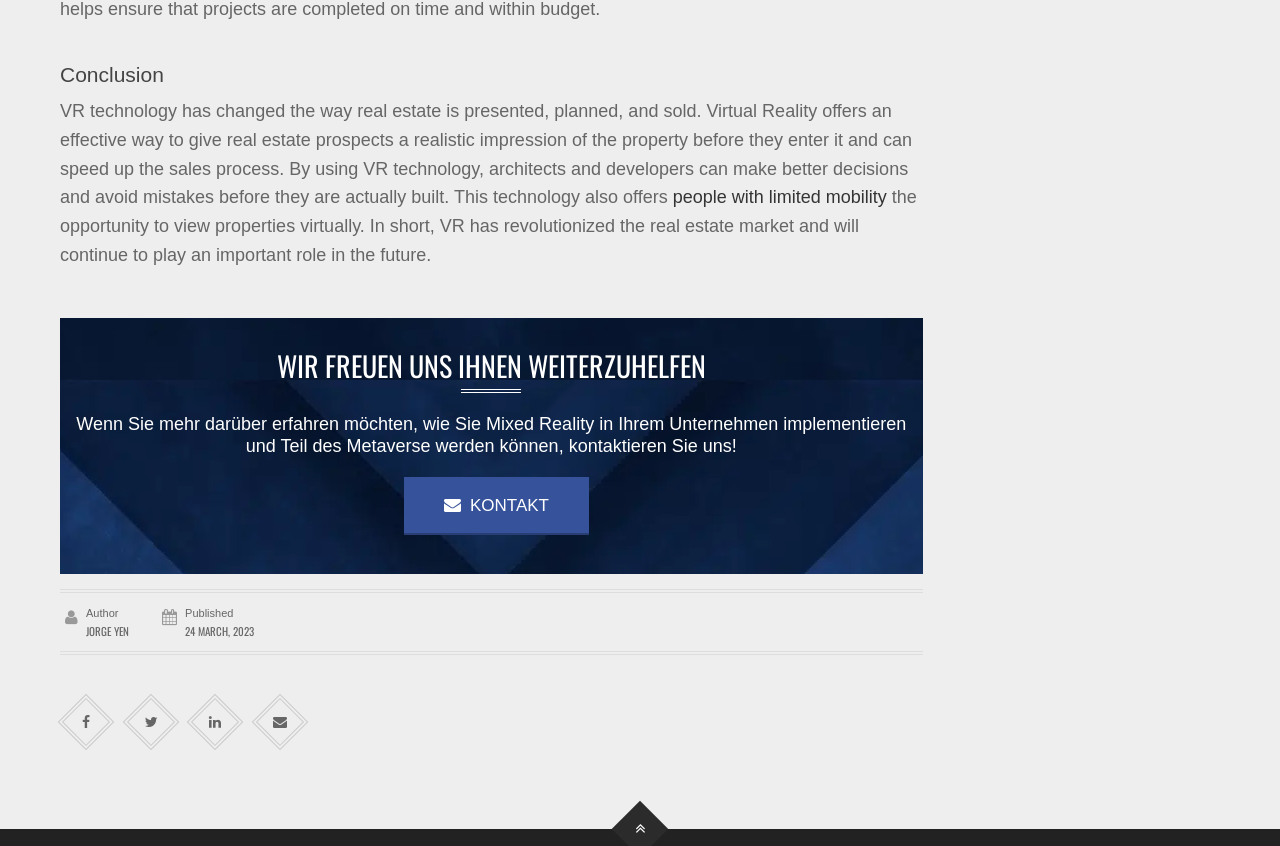Provide a single word or phrase answer to the question: 
What is the purpose of the 'KONTAKT' button?

To contact the author